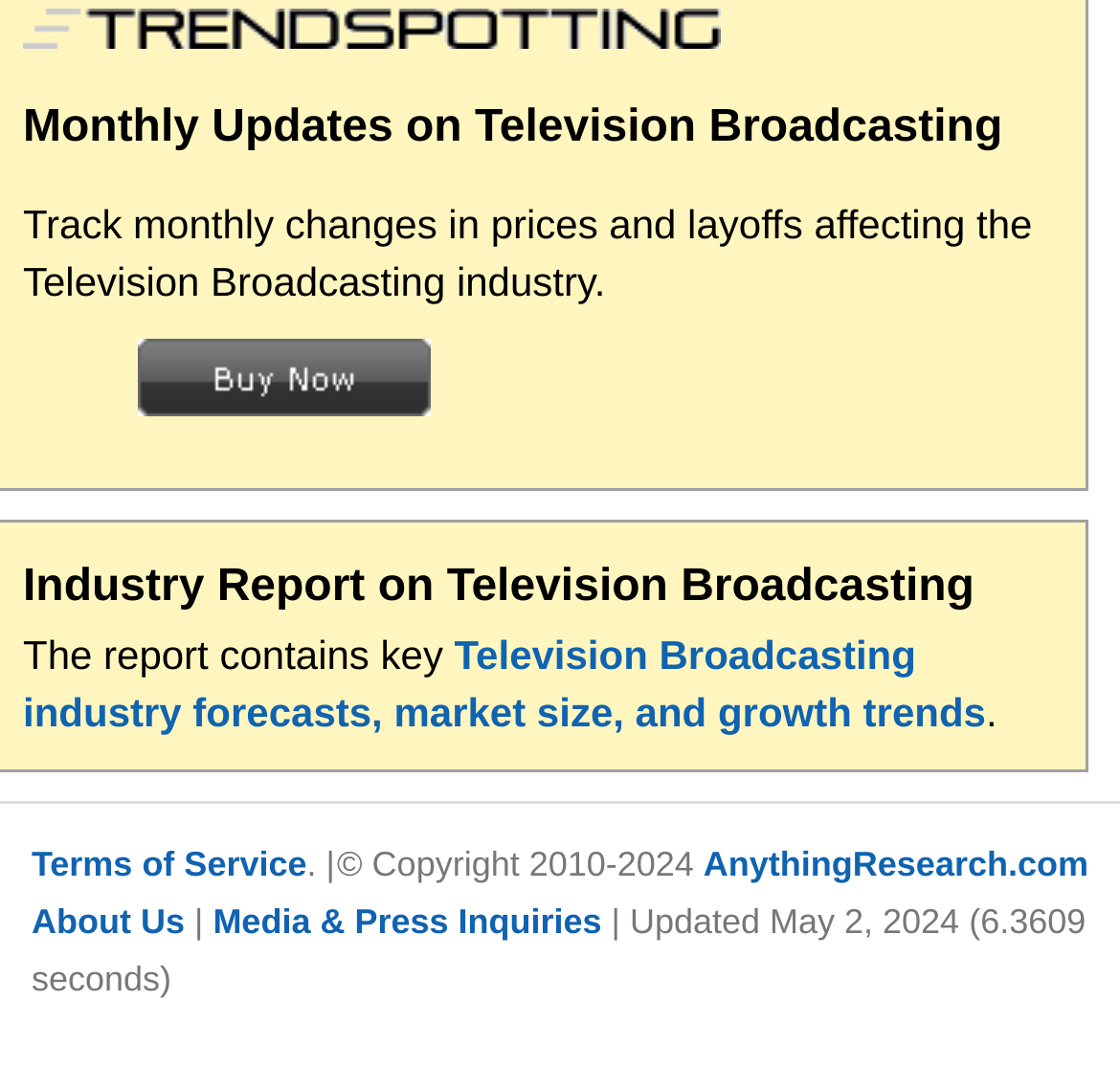Answer the question using only one word or a concise phrase: What is the name of the website?

AnythingResearch.com